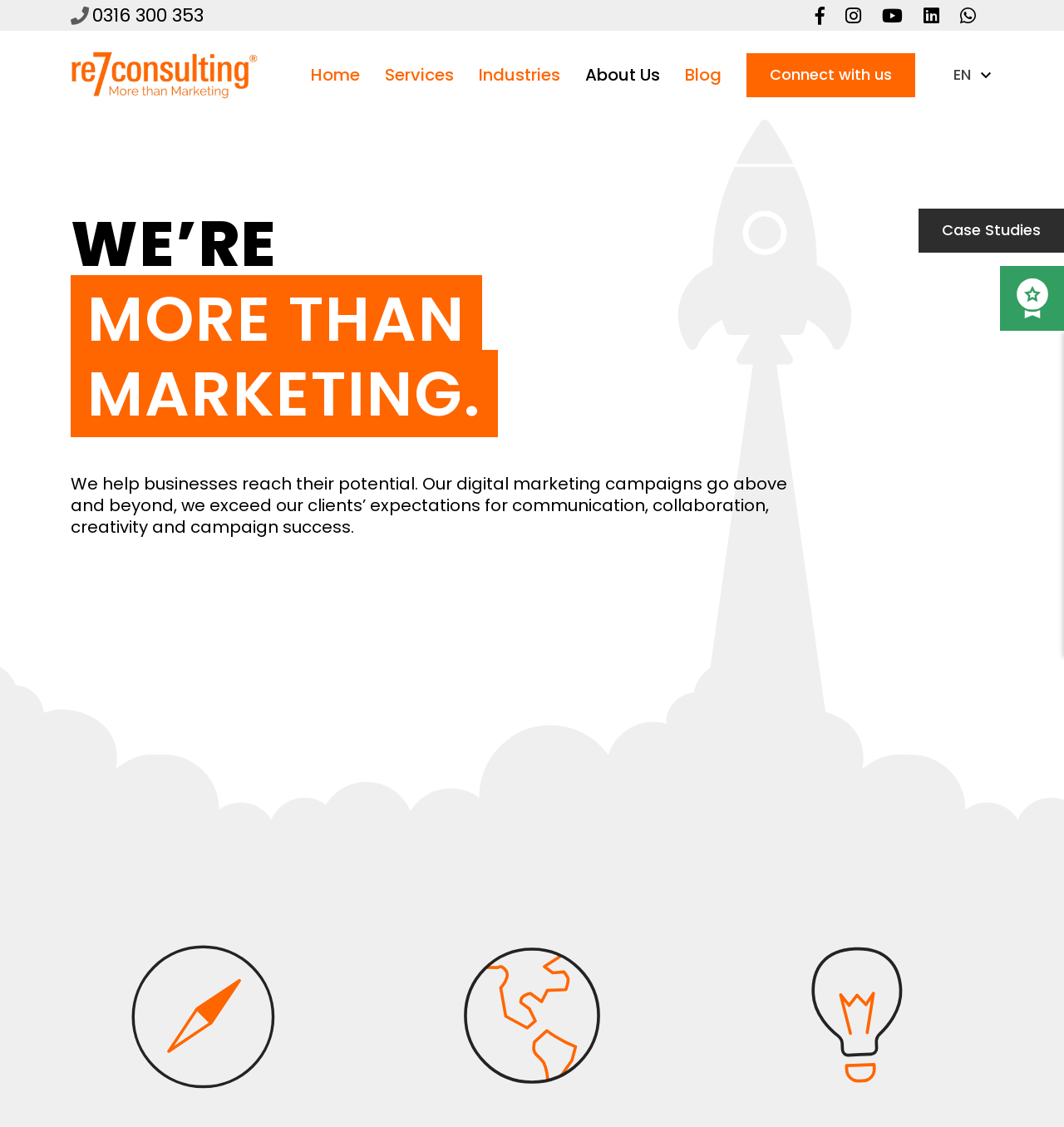Identify and generate the primary title of the webpage.

WE’RE
MORE THAN MARKETING.